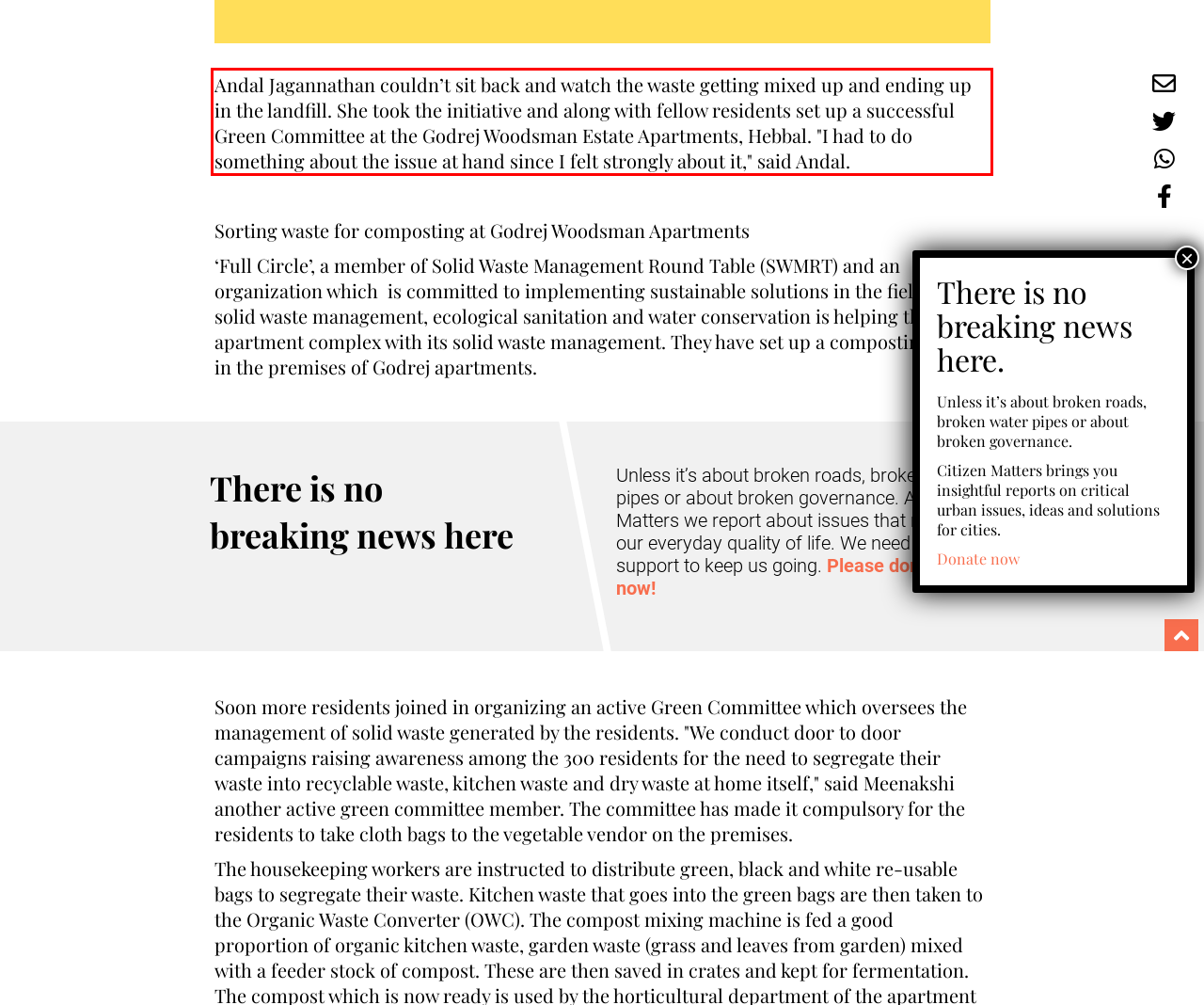From the provided screenshot, extract the text content that is enclosed within the red bounding box.

Andal Jagannathan couldn’t sit back and watch the waste getting mixed up and ending up in the landfill. She took the initiative and along with fellow residents set up a successful Green Committee at the Godrej Woodsman Estate Apartments, Hebbal. "I had to do something about the issue at hand since I felt strongly about it," said Andal.